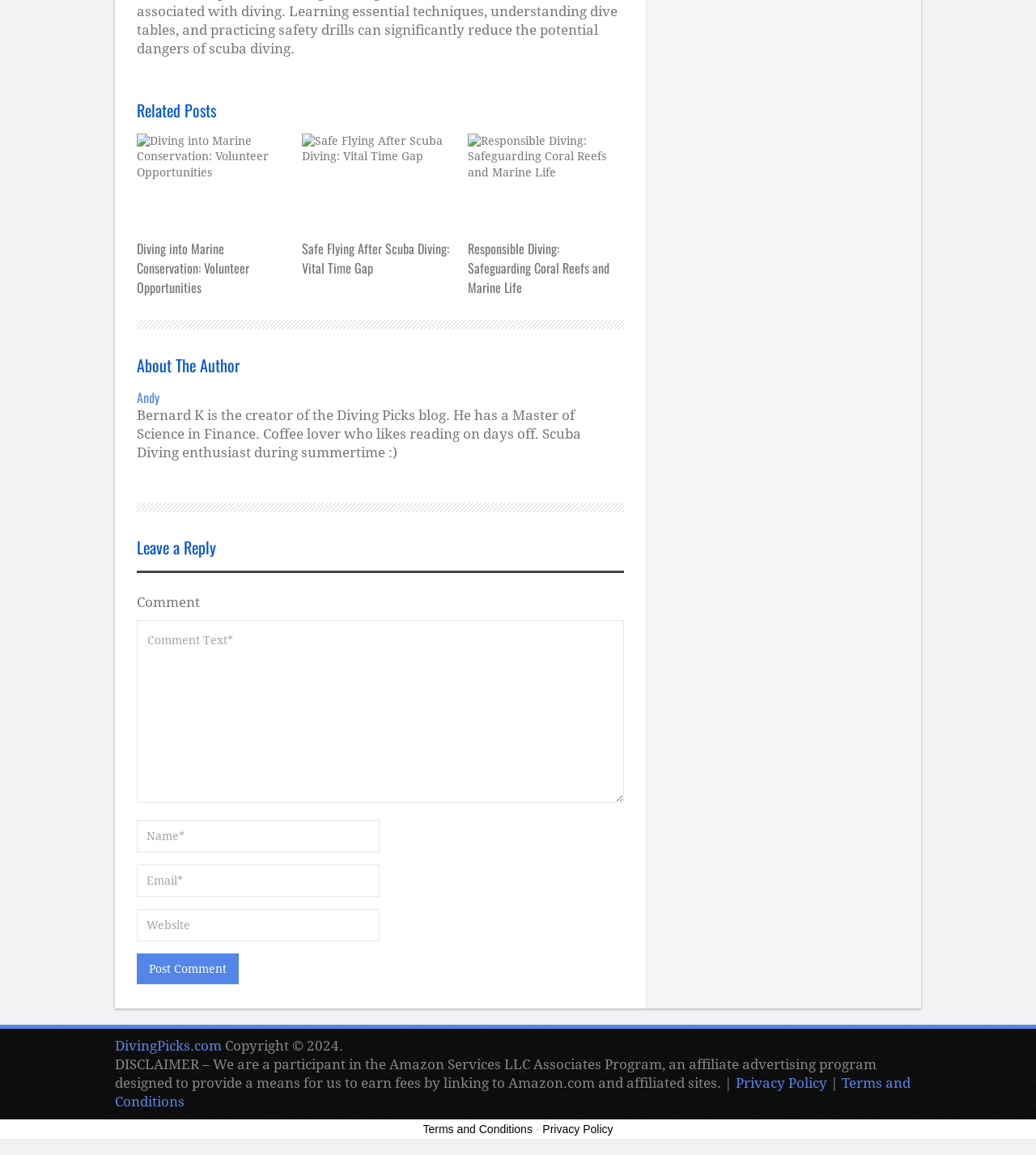Bounding box coordinates should be in the format (top-left x, top-left y, bottom-right x, bottom-right y) and all values should be floating point numbers between 0 and 1. Determine the bounding box coordinate for the UI element described as: DivingPicks.com

[0.111, 0.898, 0.214, 0.912]